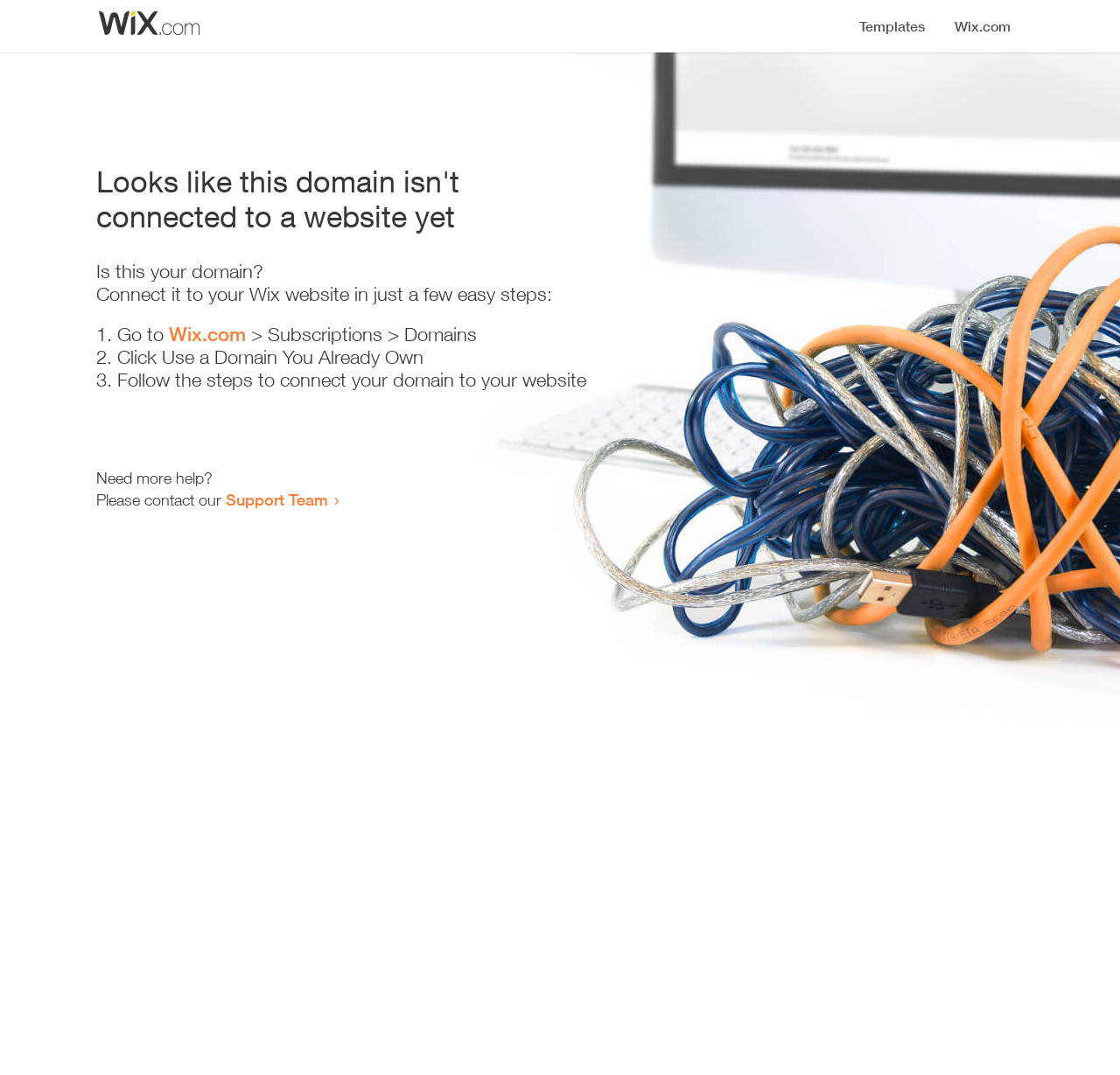Determine the bounding box coordinates for the UI element described. Format the coordinates as (top-left x, top-left y, bottom-right x, bottom-right y) and ensure all values are between 0 and 1. Element description: Sasy Scarborough

None